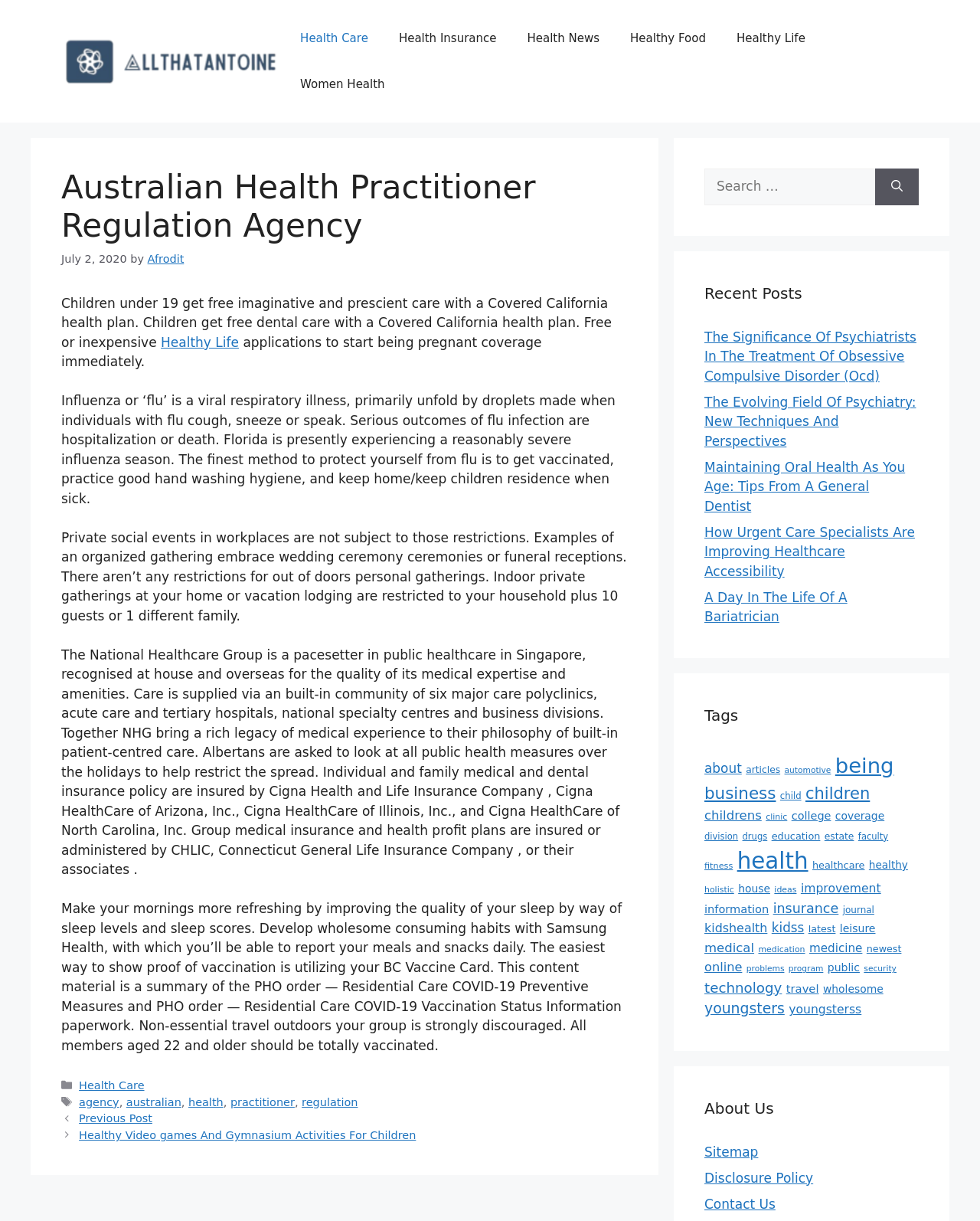Respond to the question below with a single word or phrase:
How many recent posts are listed?

5